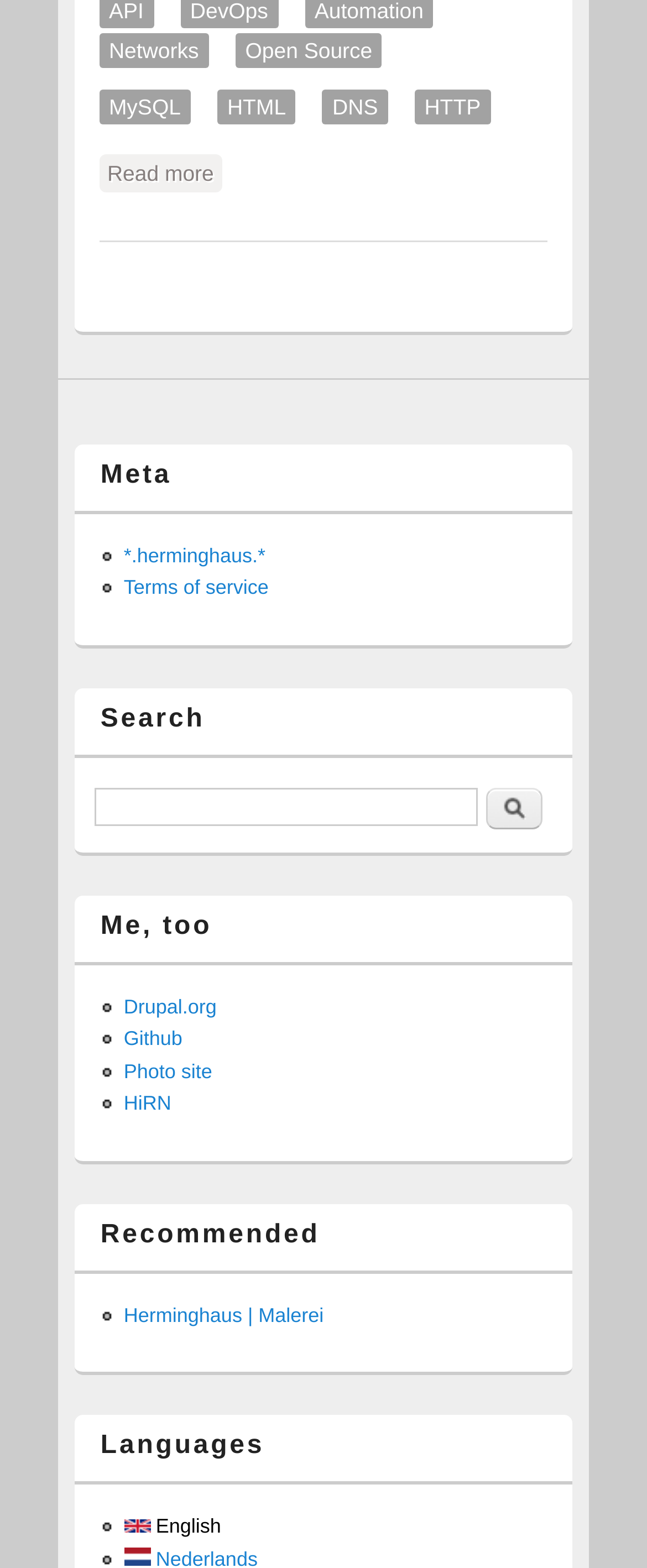Please use the details from the image to answer the following question comprehensively:
How many language options are available?

I counted the language options, which are denoted by the links under the 'Languages' heading, and found two options: 'English English' and 'Nederlands'.